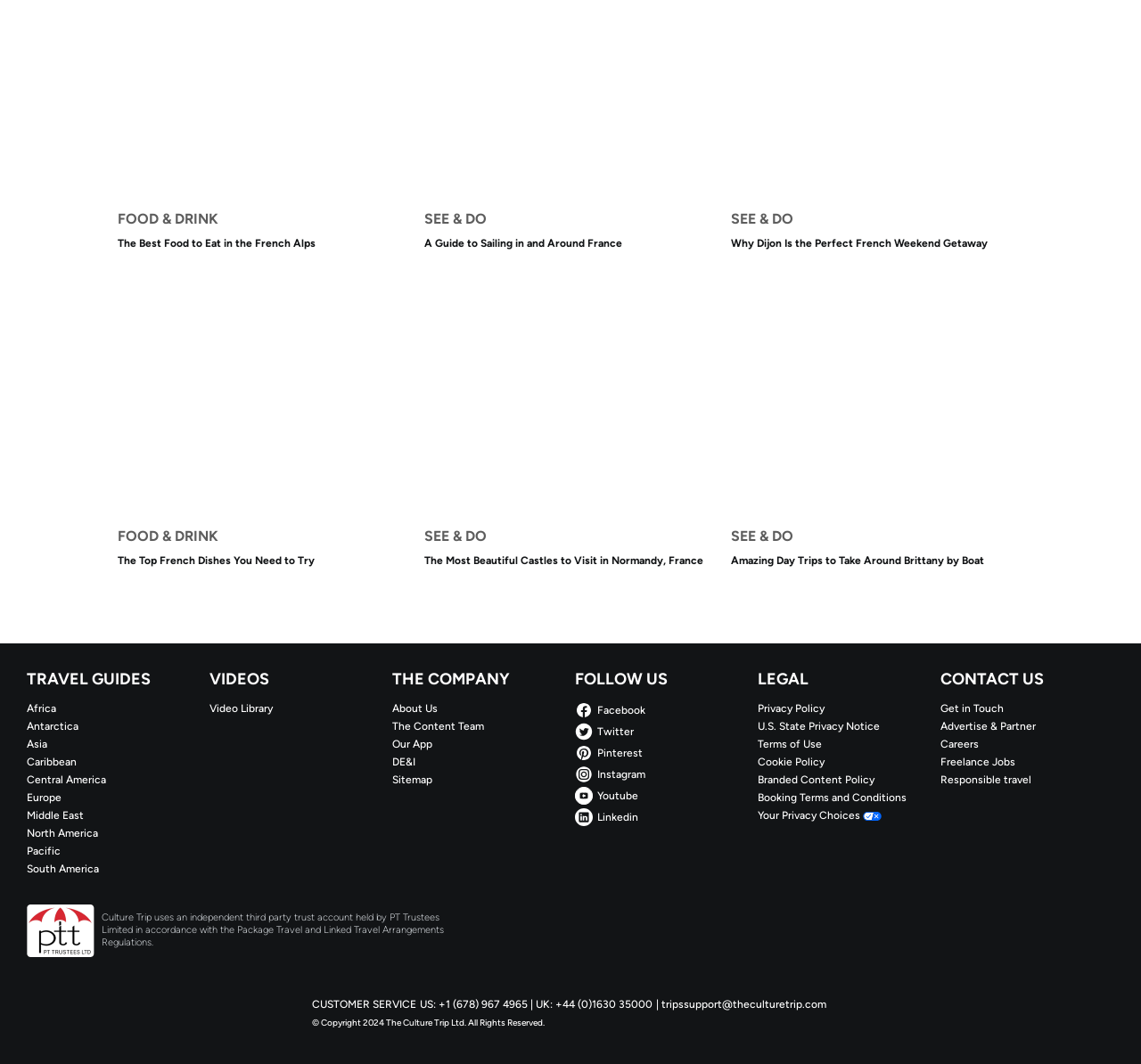Please determine the bounding box coordinates for the UI element described as: "aria-label="Black Facebook Icon"".

None